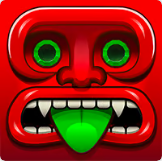Provide a comprehensive description of the image.

The image features a vibrant and stylized face of a temple guardian, predominantly colored in red with striking green eyes and a long, protruding tongue. This character is stylized to evoke a sense of adventure and evokes themes associated with ancient mythology. 

This icon likely represents the "Temple Adventure Game," a part of the game offerings on Lagged.com, where players navigate challenging obstacles in a fun and engaging environment. The imagery's bold and playful design suggests an exciting gameplay experience, inviting players to embark on a thrilling journey filled with action and exploration.